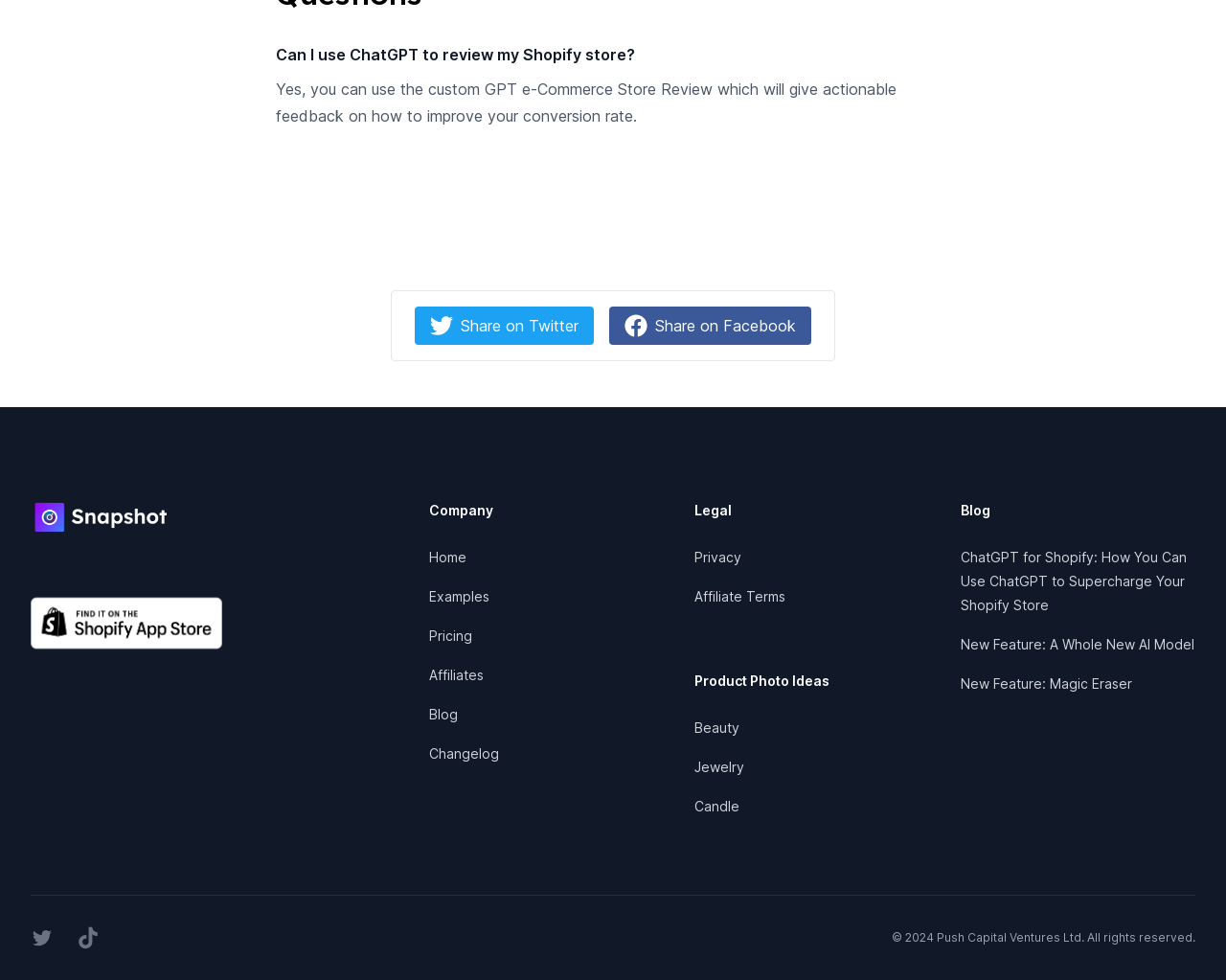Provide a one-word or short-phrase answer to the question:
What are the social media platforms linked in the footer?

Twitter, TikTok